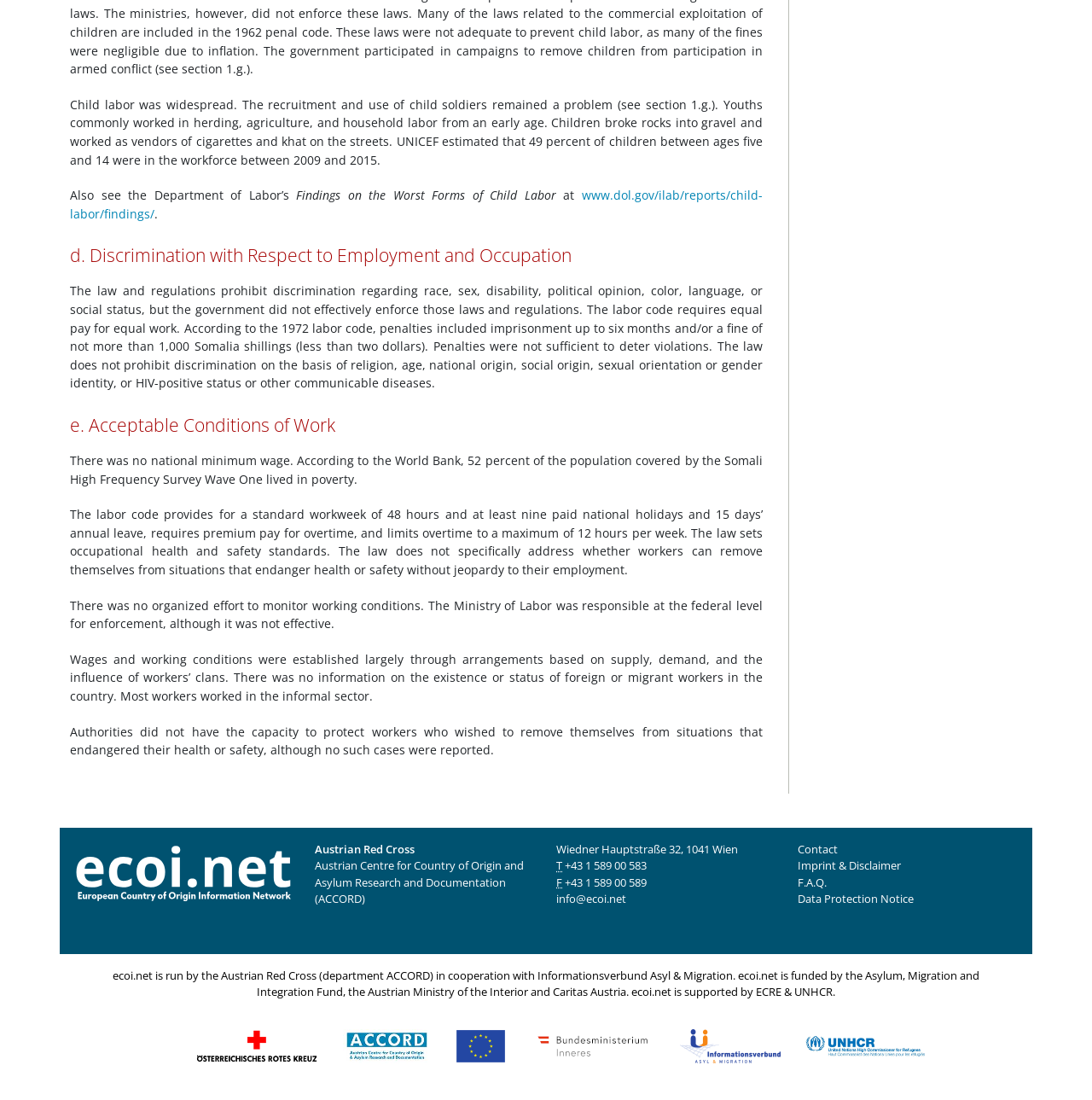Please reply to the following question with a single word or a short phrase:
What is the maximum number of hours of overtime per week?

12 hours